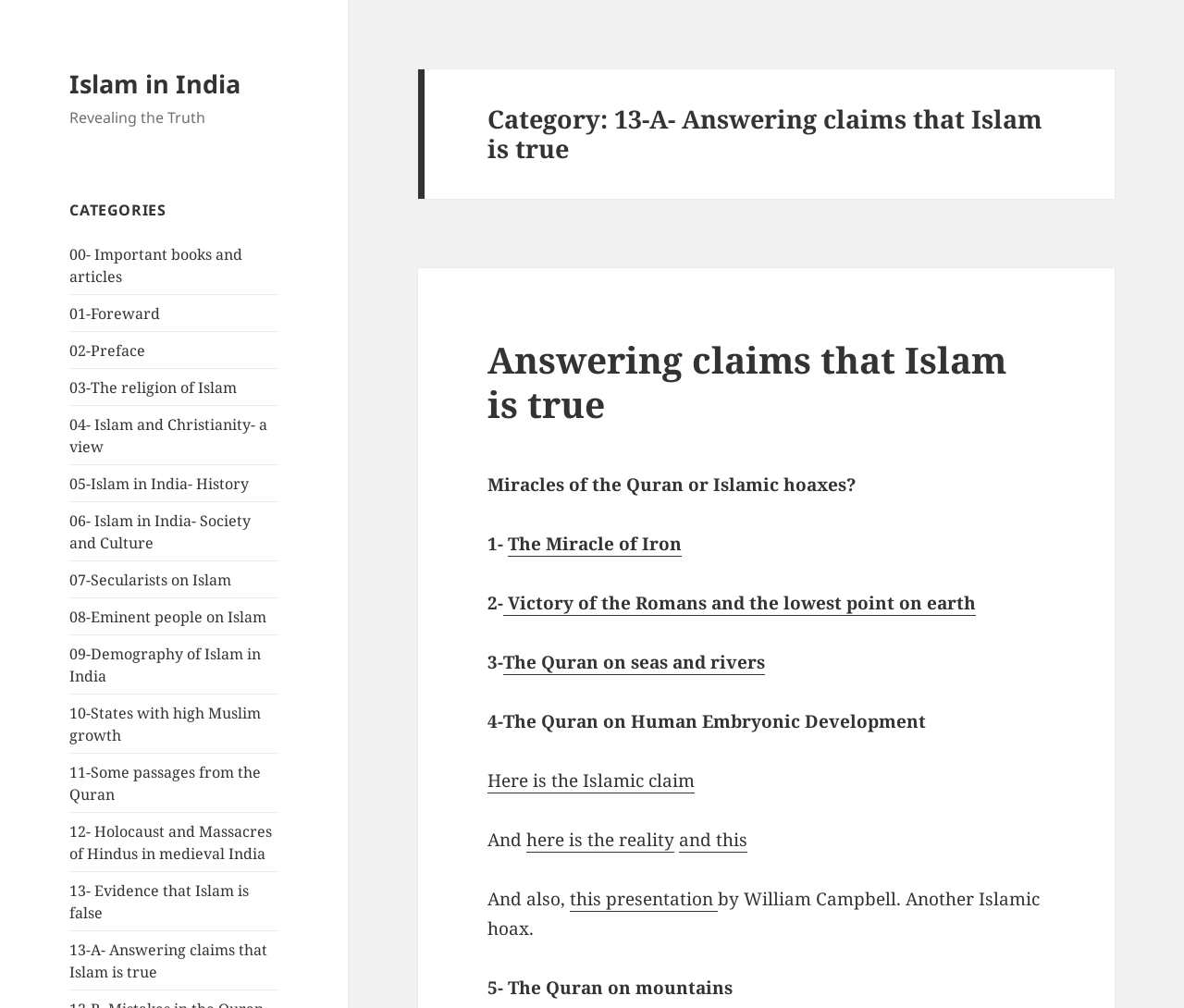Please locate the bounding box coordinates of the element that should be clicked to achieve the given instruction: "Go to the category '00- Important books and articles'".

[0.059, 0.242, 0.205, 0.284]